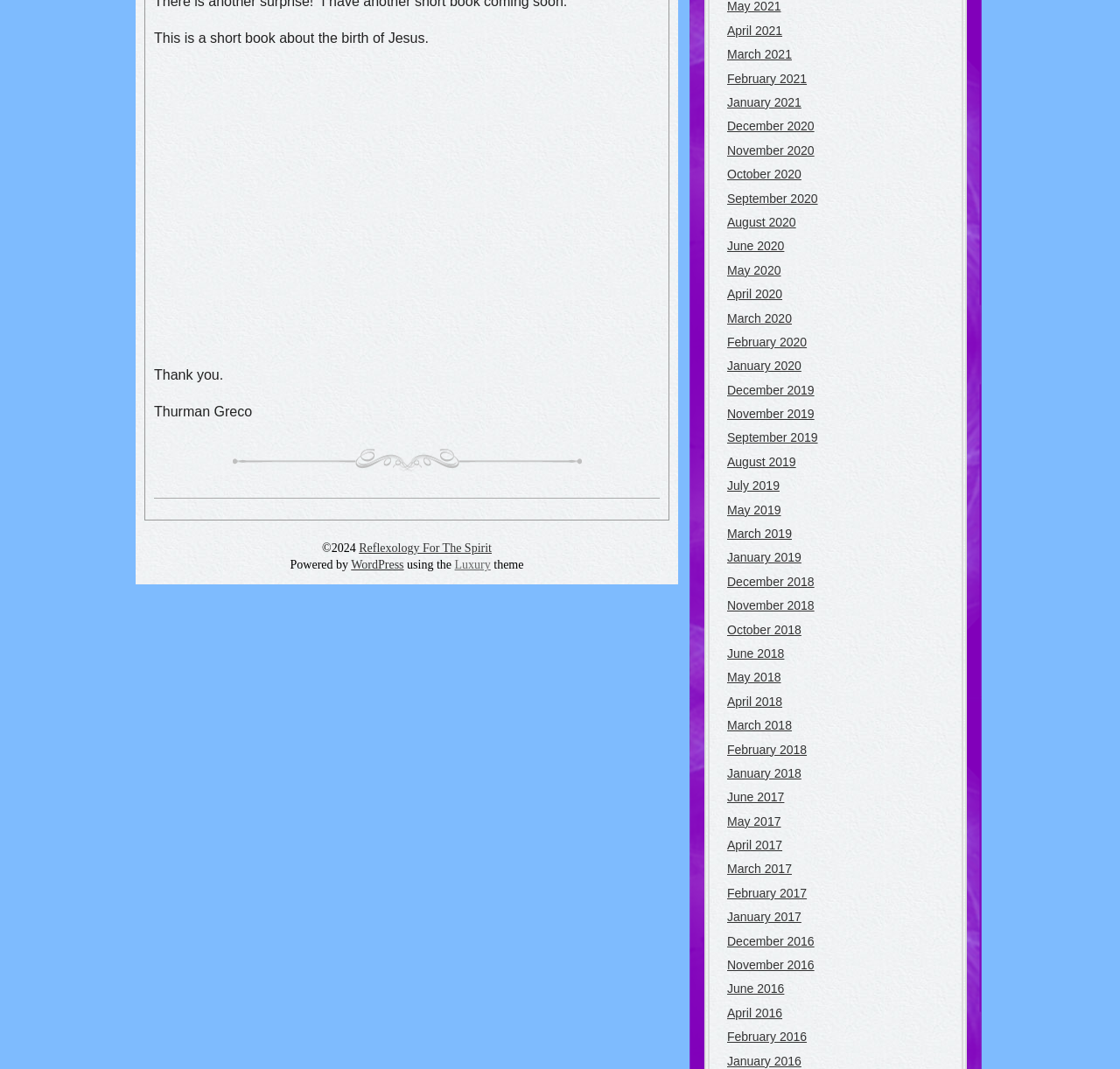What is the book about?
Please provide a single word or phrase in response based on the screenshot.

The birth of Jesus